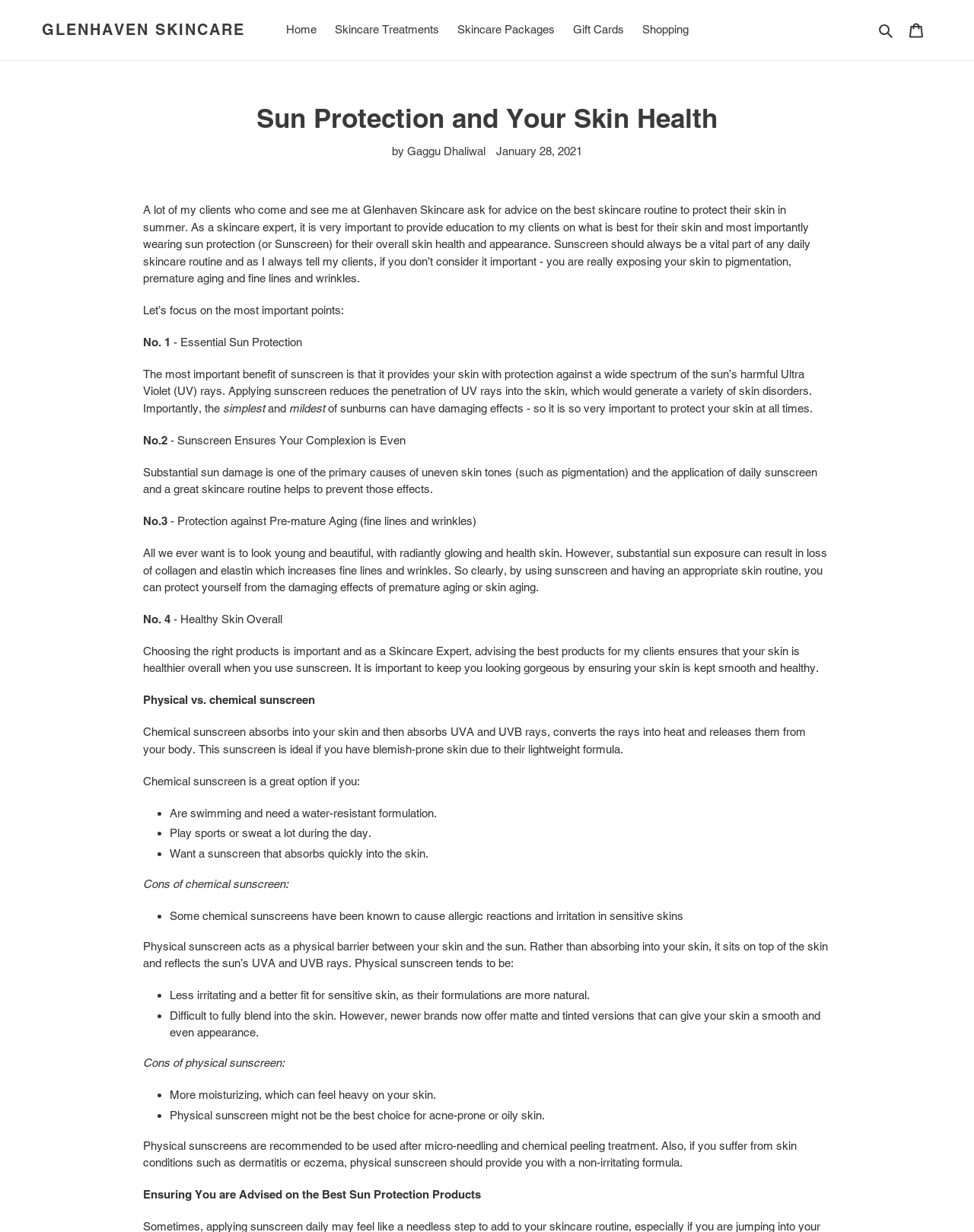Identify the bounding box for the UI element that is described as follows: "Cart 0 items".

[0.924, 0.011, 0.957, 0.037]